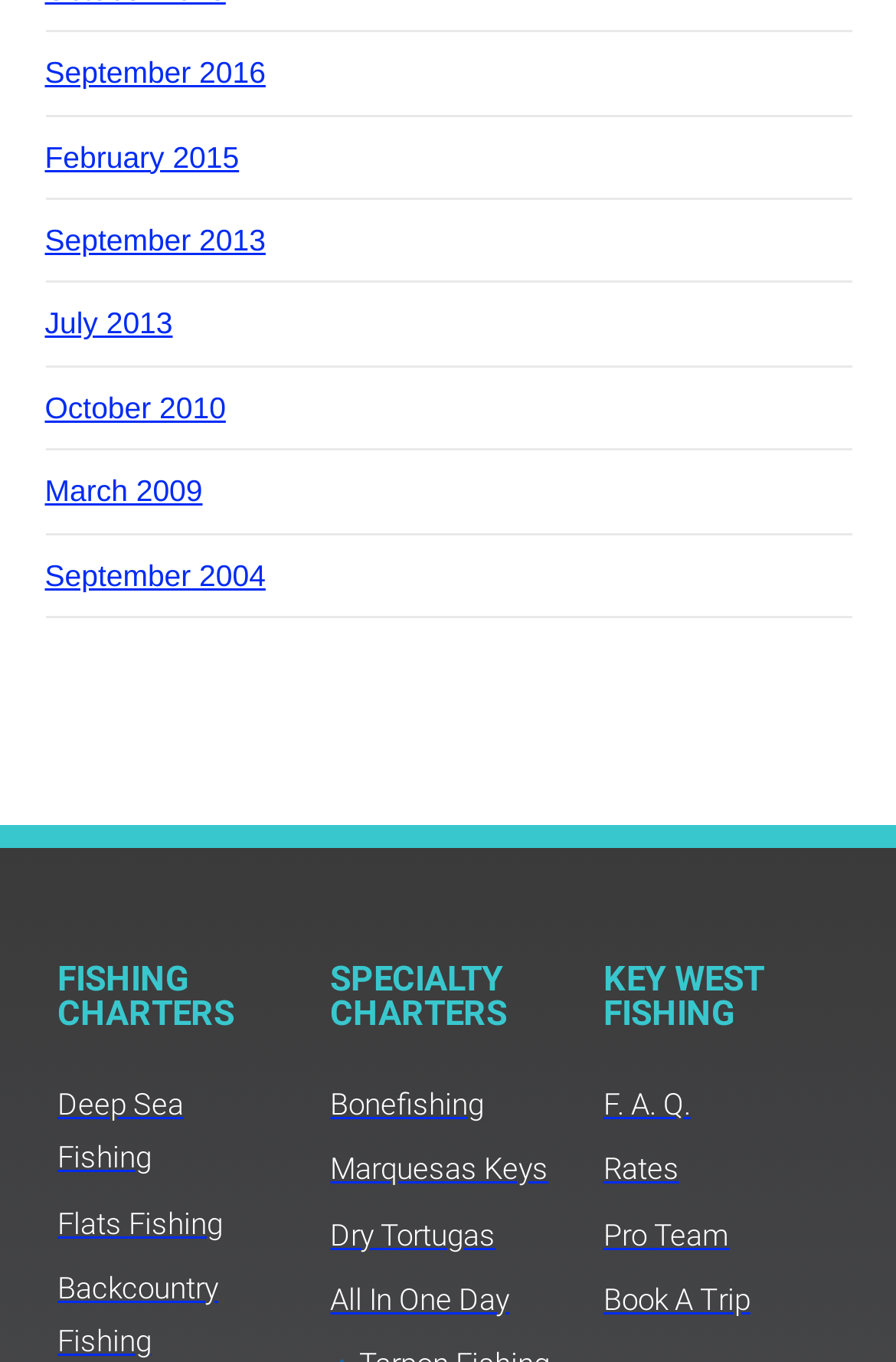Find and specify the bounding box coordinates that correspond to the clickable region for the instruction: "Learn about Flats Fishing".

[0.064, 0.879, 0.317, 0.918]